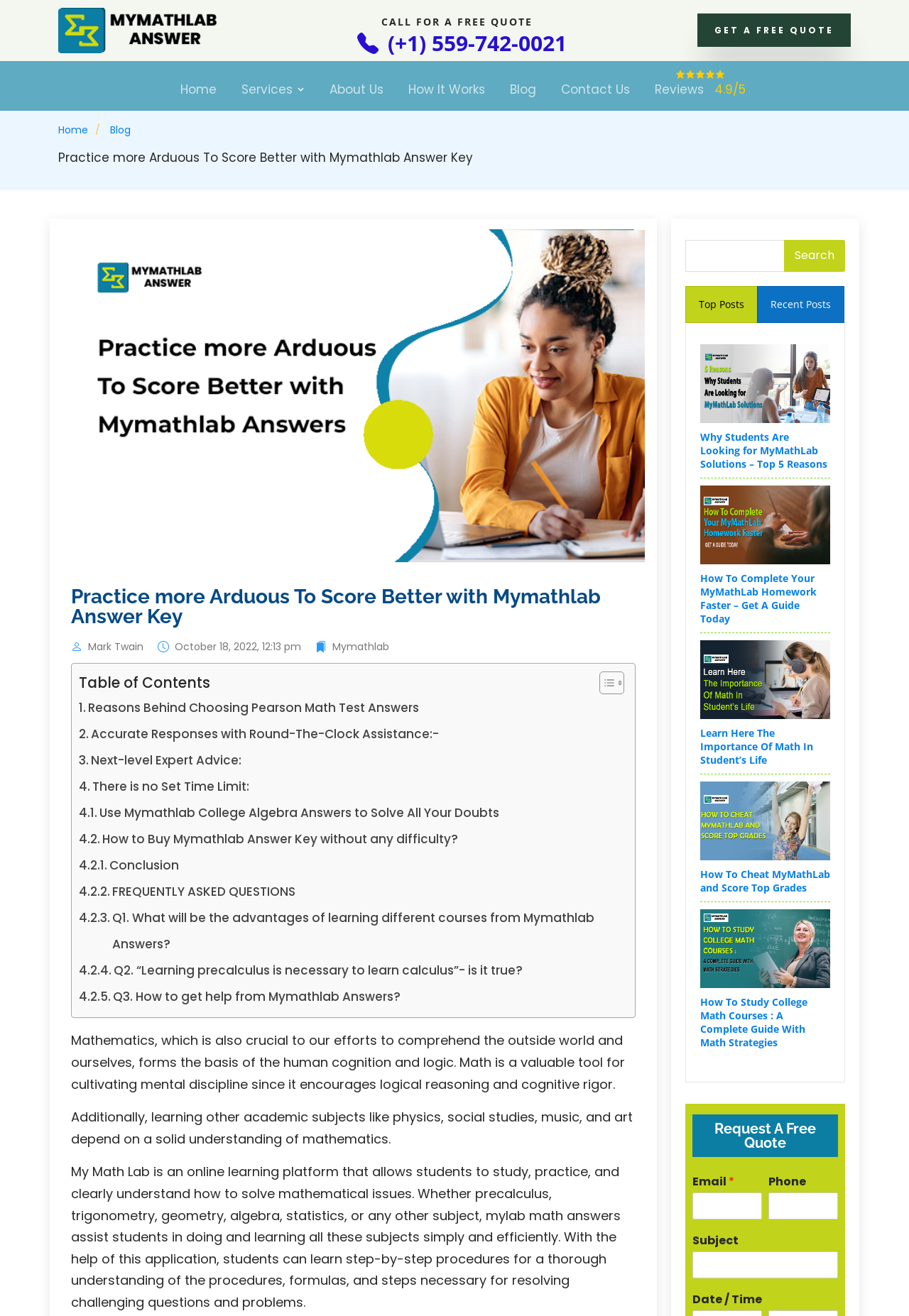Explain in detail what you observe on this webpage.

This webpage is about MyMathLab Answer Key, a platform that helps students practice and understand mathematics. At the top, there is a logo and a call-to-action button "GET A FREE QUOTE" on the right side. Below the logo, there are navigation links to different sections of the website, including "Home", "Services", "About Us", "How It Works", "Blog", and "Contact Us".

The main content of the webpage is divided into sections. The first section has a heading "Practice more Arduous To Score Better with Mymathlab Answer Key" and an image related to the topic. Below the heading, there are links to different articles, including "Mark Twain" and "October 18, 2022, 12:13 pm".

The next section is a table of contents with links to different topics, such as "Reasons Behind Choosing Pearson Math Test Answers", "Accurate Responses with Round-The-Clock Assistance", and "Use Mymathlab College Algebra Answers to Solve All Your Doubts". 

Following the table of contents, there are three paragraphs of text discussing the importance of mathematics in understanding the world and ourselves, and how My Math Lab is an online learning platform that helps students study and practice mathematics.

On the right side of the webpage, there is a search bar and a tab list with two tabs, "Top Posts" and "Recent Posts". Below the tabs, there are links to different articles, including "Reasons Why Students Are Looking for MyMathLab Solutions" and "How To Complete Your MyMathLab Homework Faster – Get A Guide Today".

At the bottom of the webpage, there is a form to request a free quote, with fields for email, phone, subject, and date/time.